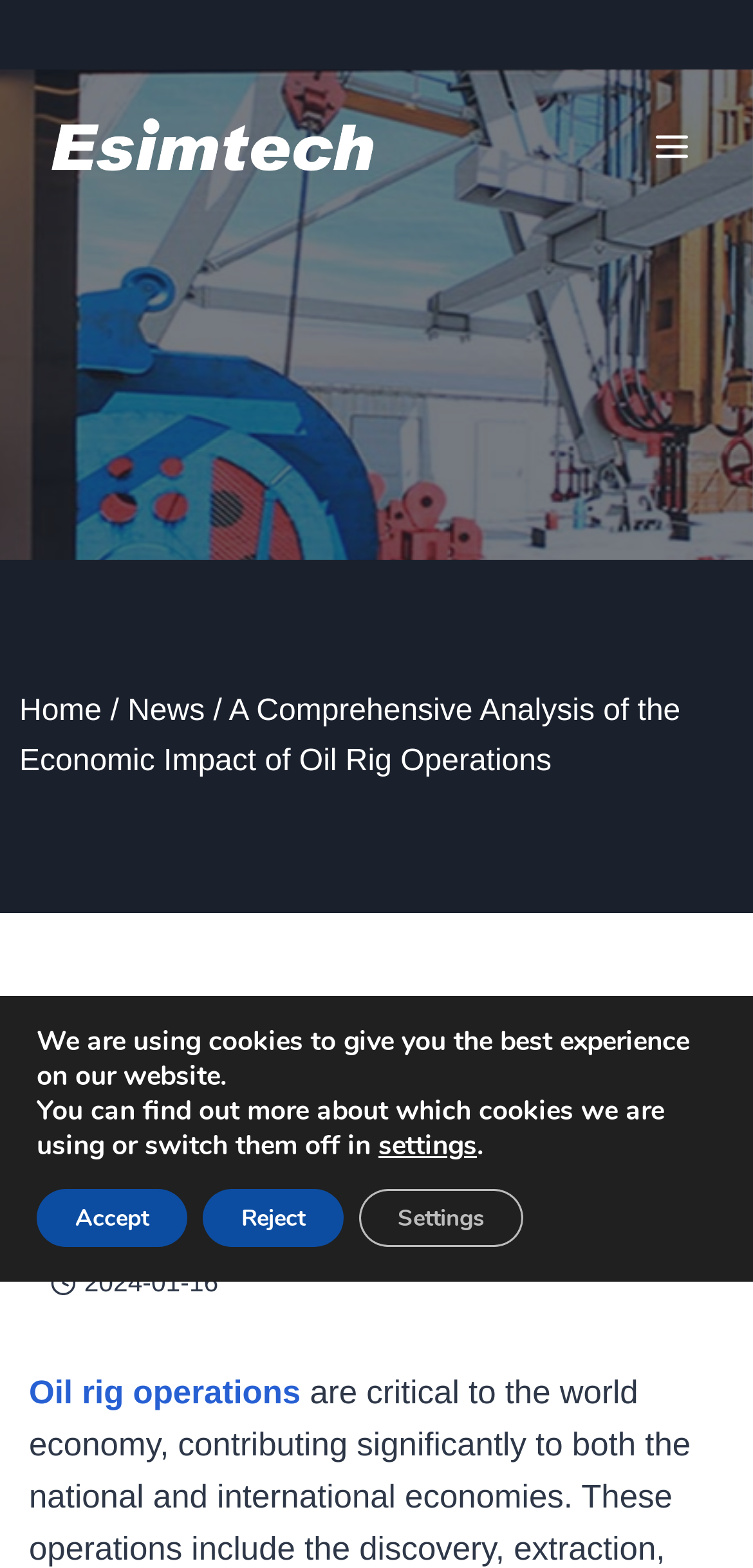Show the bounding box coordinates of the region that should be clicked to follow the instruction: "Click on the Oil & Gas Simulator link."

[0.062, 0.07, 0.523, 0.117]